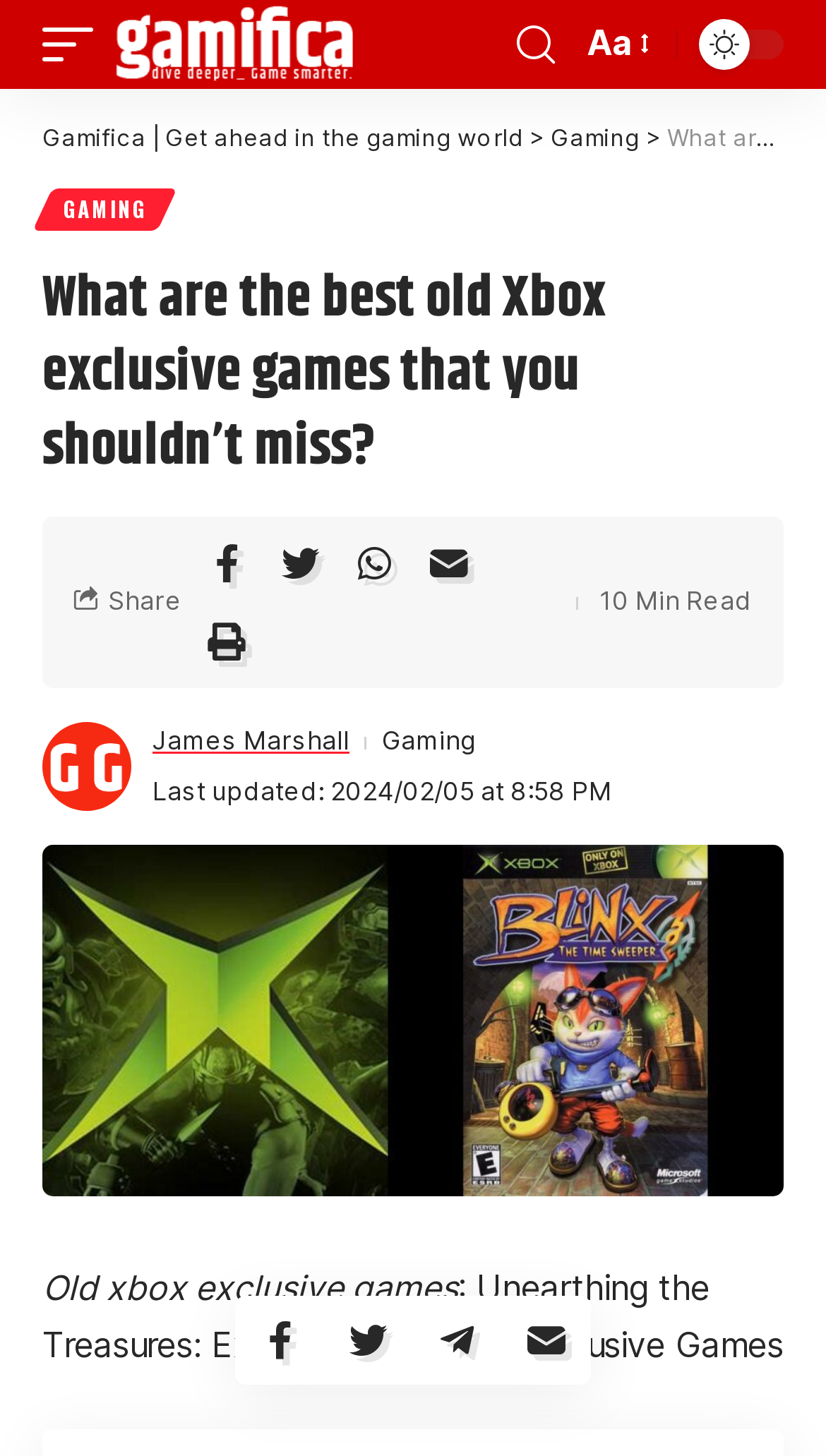Explain the features and main sections of the webpage comprehensively.

The webpage appears to be an article about old Xbox exclusive games. At the top, there is a navigation menu with links to "mobile trigger", "Gamifica | Get ahead in the gaming world", and "search". Below the navigation menu, there is a header section with links to "Gamifica | Get ahead in the gaming world", "Gaming", and "GAMING". 

The main content of the article starts with a heading that asks "What are the best old Xbox exclusive games that you shouldn’t miss?" followed by a subheading with the author's name, "James Marshall", accompanied by a small image of the author. 

To the right of the author's information, there is a timestamp indicating when the article was last updated. Below the author's information, there are social media sharing links and a "Share" button. 

The main article content is divided into sections, with a title "Old xbox exclusive games: Unearthing the Treasures: Exploring Old Xbox Exclusive Games" at the top. The article appears to be a lengthy read, with an estimated reading time of 10 minutes. 

At the very bottom of the page, there are more links, possibly to other articles or related content.